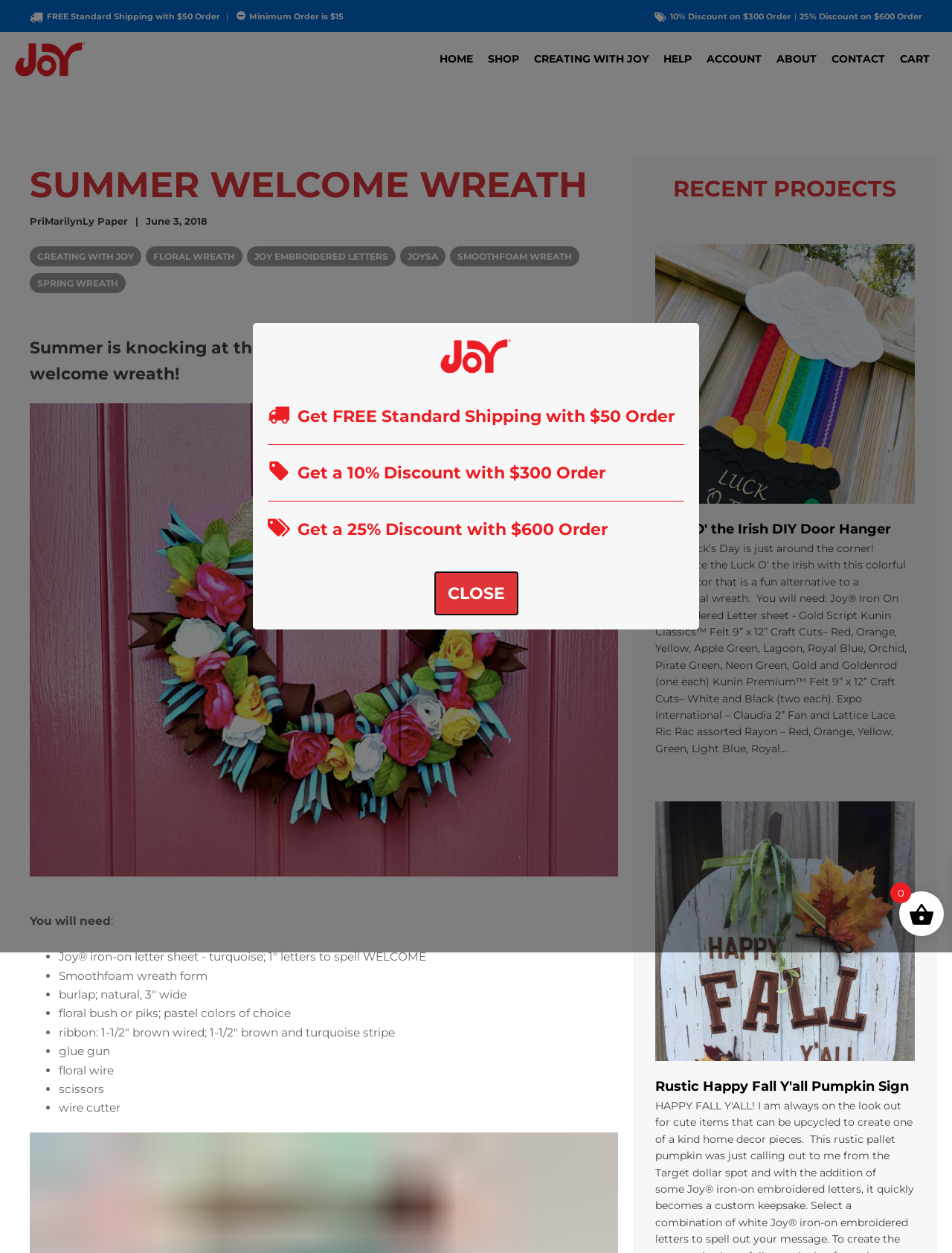Provide the bounding box coordinates in the format (top-left x, top-left y, bottom-right x, bottom-right y). All values are floating point numbers between 0 and 1. Determine the bounding box coordinate of the UI element described as: Creating With Joy

[0.553, 0.04, 0.689, 0.054]